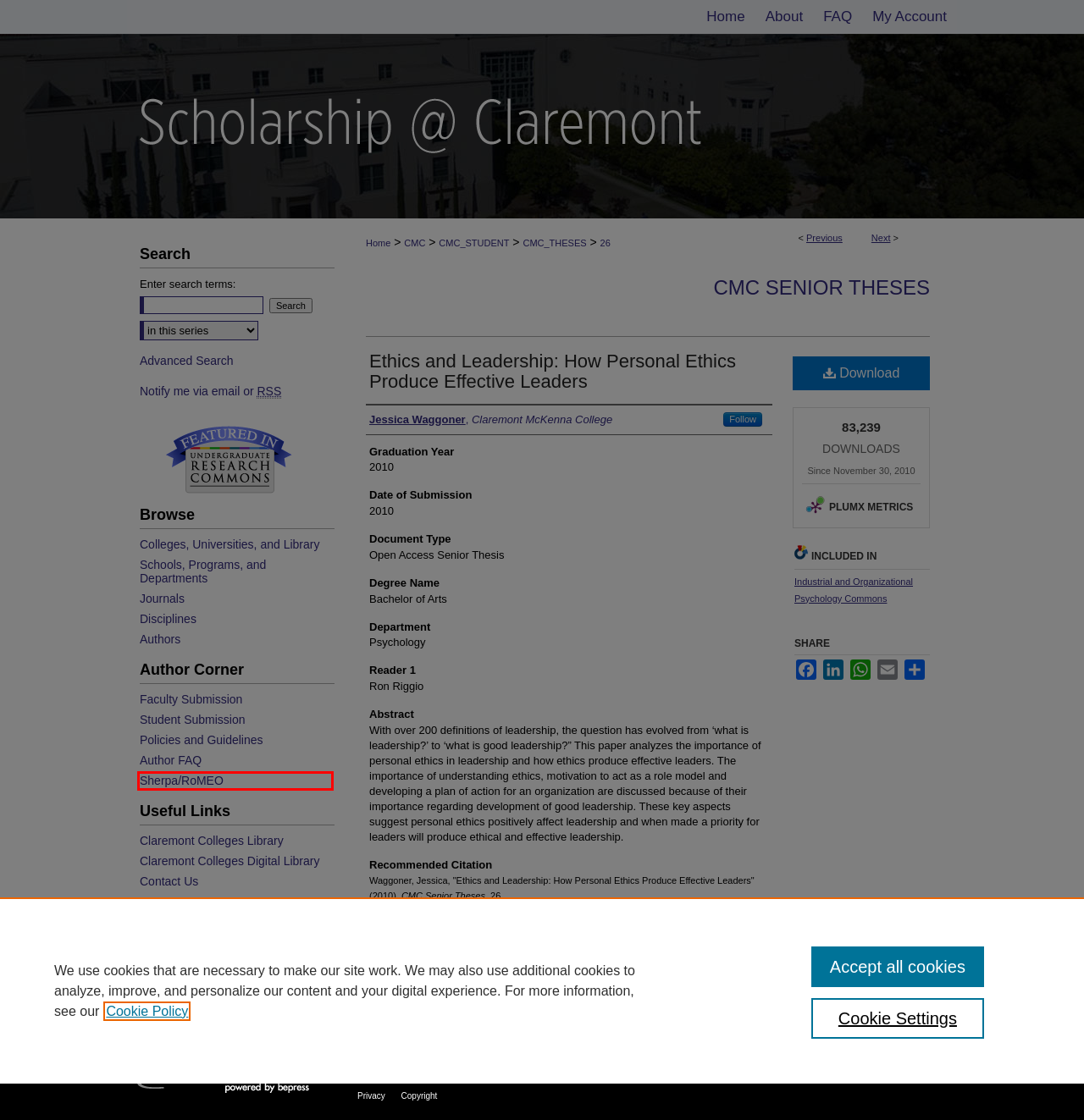You have a screenshot of a webpage with a red bounding box around an element. Select the webpage description that best matches the new webpage after clicking the element within the red bounding box. Here are the descriptions:
A. "Do Investors View Excess Capacity as a Determinant of Mergers and Acqu" by Jennifer M. Volk
B. About Institutional Repositories | Scholarship @ Claremont | Claremont Colleges Research
C. Welcome to Sherpa Romeo - Sherpa Services
D. Home | Pomona College in Claremont, California - Pomona College
E. Graduate Education Reimagined - Claremont Graduate University
F. The Claremont Colleges Library - The Claremont Colleges Library
G. PlumX
H. Industrial and Organizational Psychology | Open Access Articles | Digital Commons Network™

C